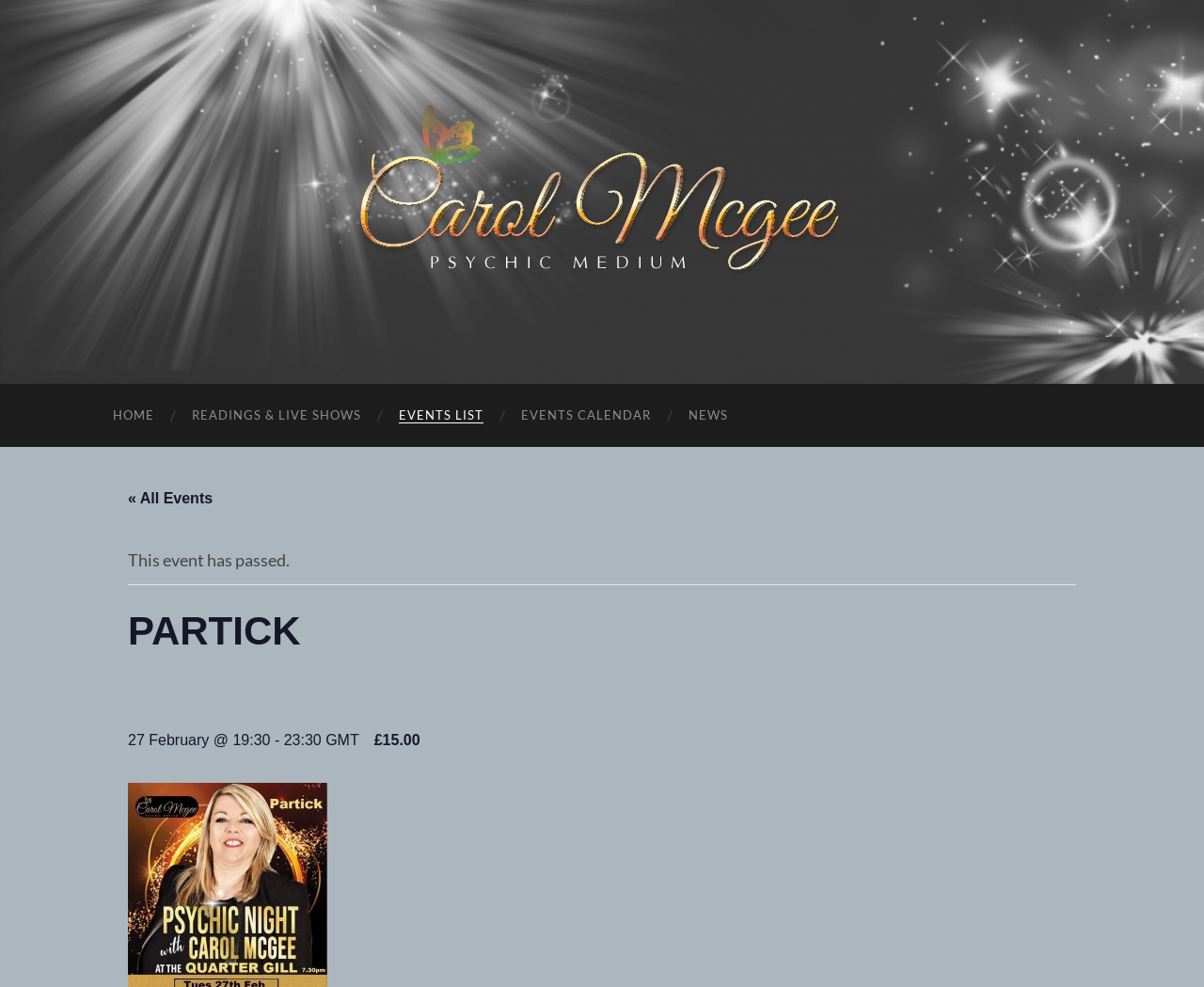What is the date of the event?
Look at the screenshot and respond with a single word or phrase.

27 February